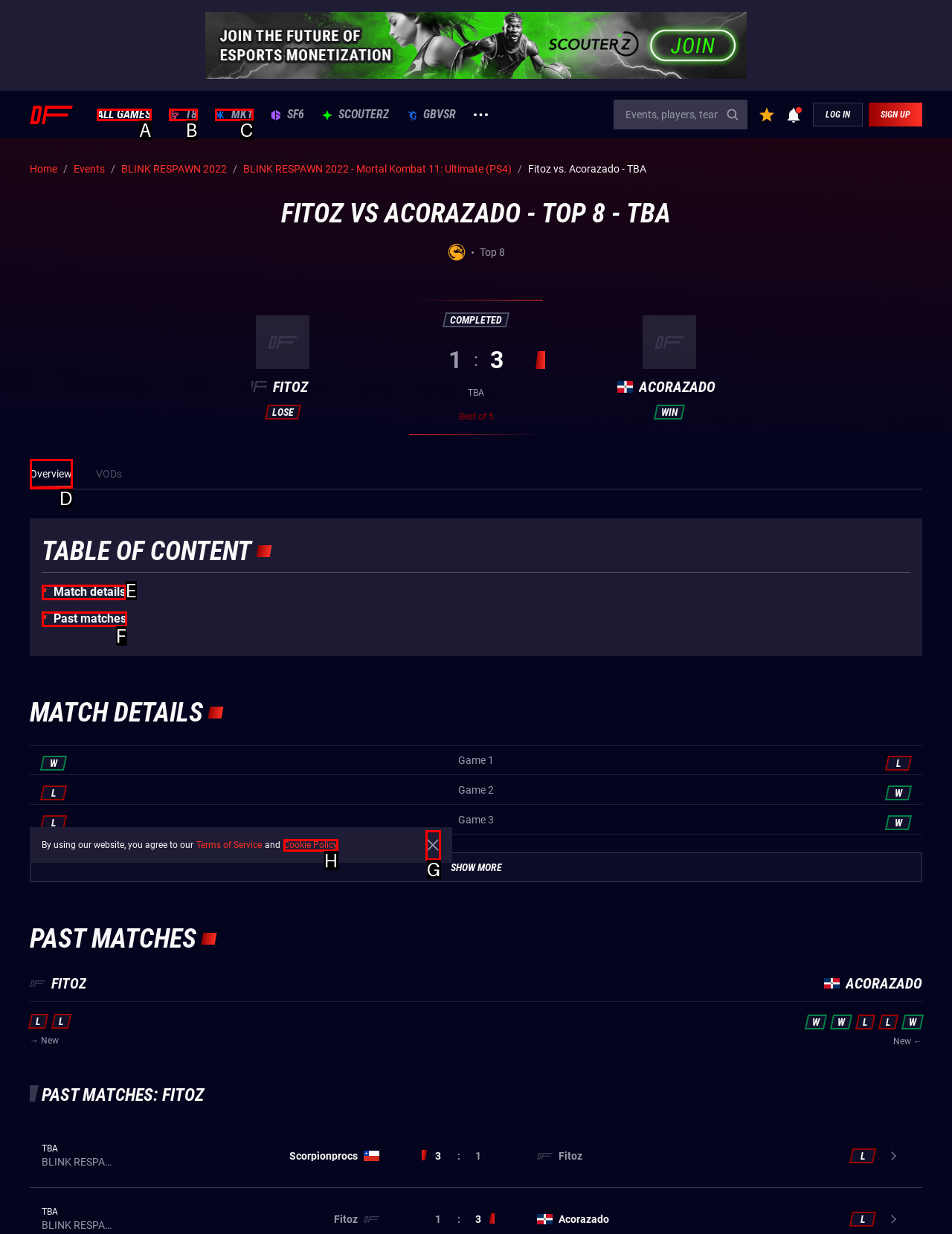Using the description: T8, find the best-matching HTML element. Indicate your answer with the letter of the chosen option.

B